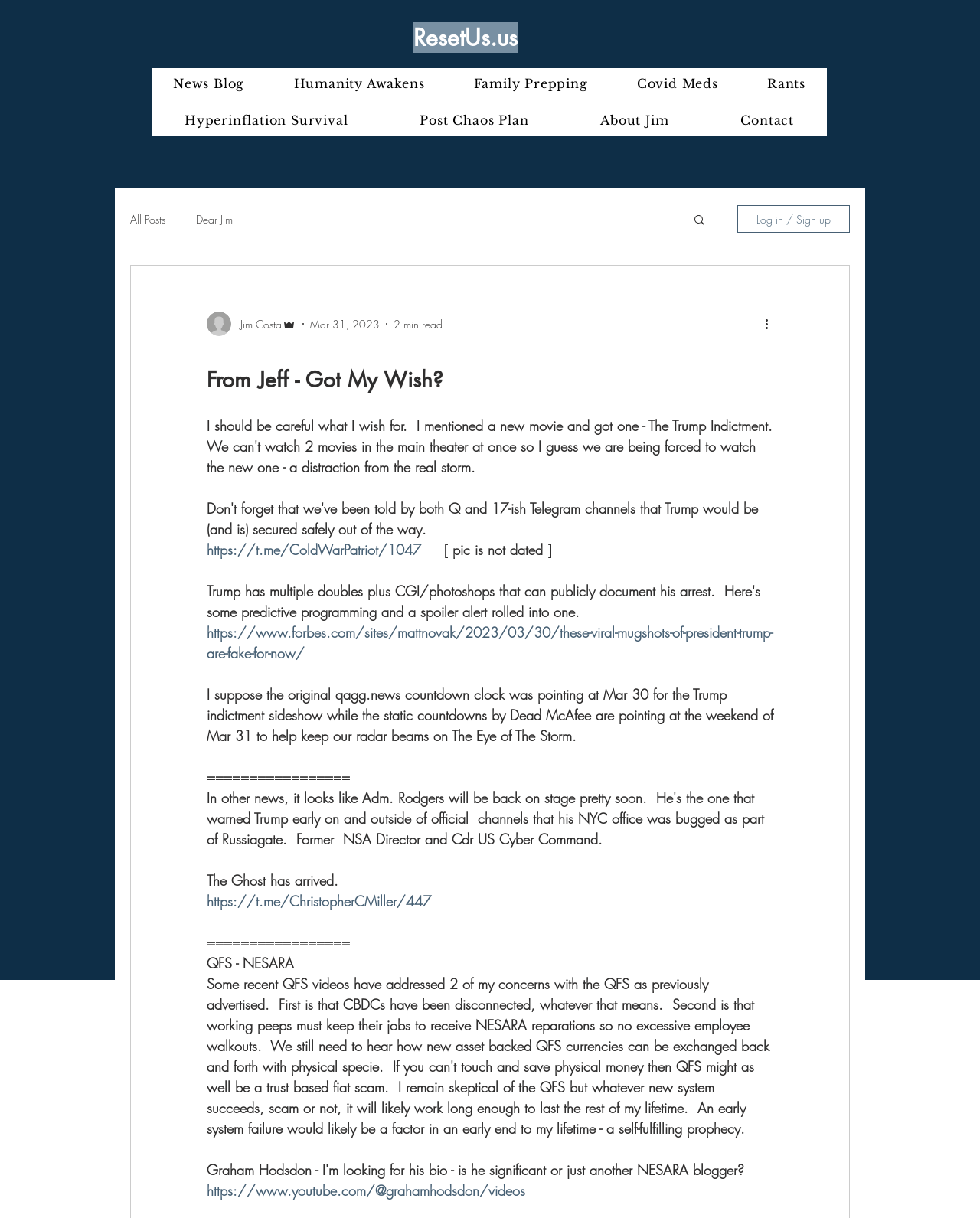Please find the bounding box coordinates of the element that you should click to achieve the following instruction: "Visit the YouTube channel". The coordinates should be presented as four float numbers between 0 and 1: [left, top, right, bottom].

[0.211, 0.97, 0.536, 0.985]